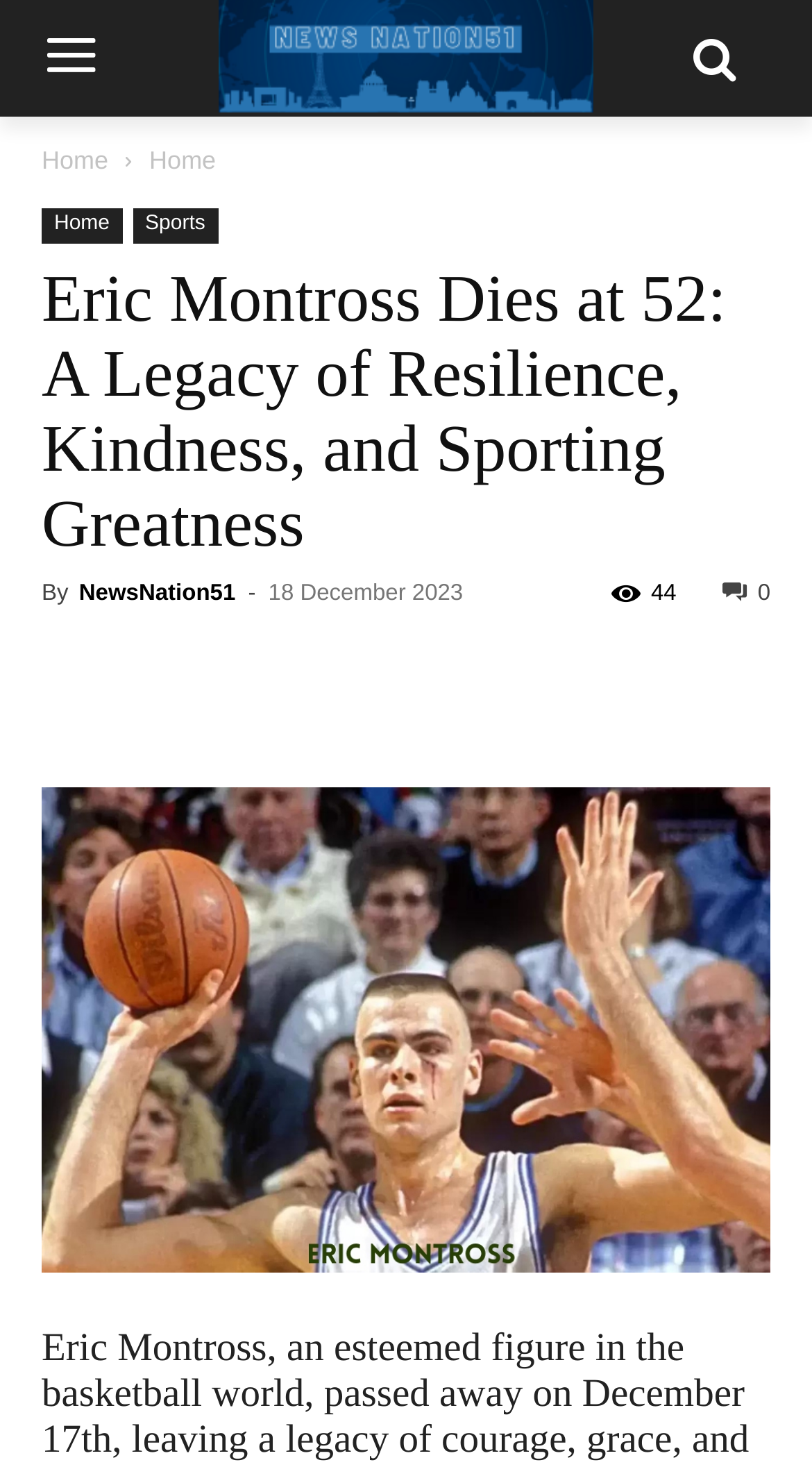Using the description "WhatsApp", locate and provide the bounding box of the UI element.

[0.405, 0.442, 0.508, 0.498]